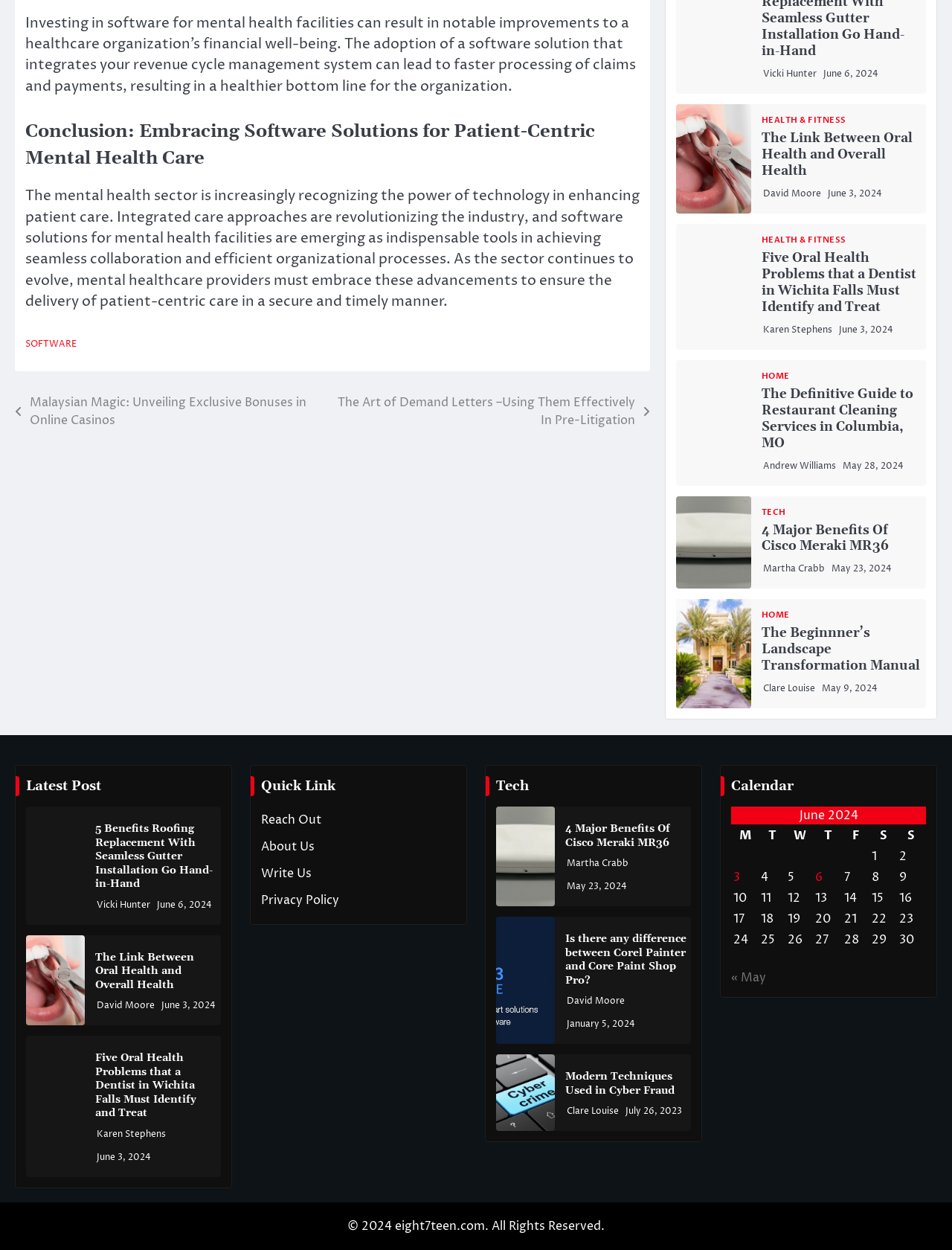Answer briefly with one word or phrase:
What is the purpose of the 'Quick Link' section?

To provide quick links to important pages